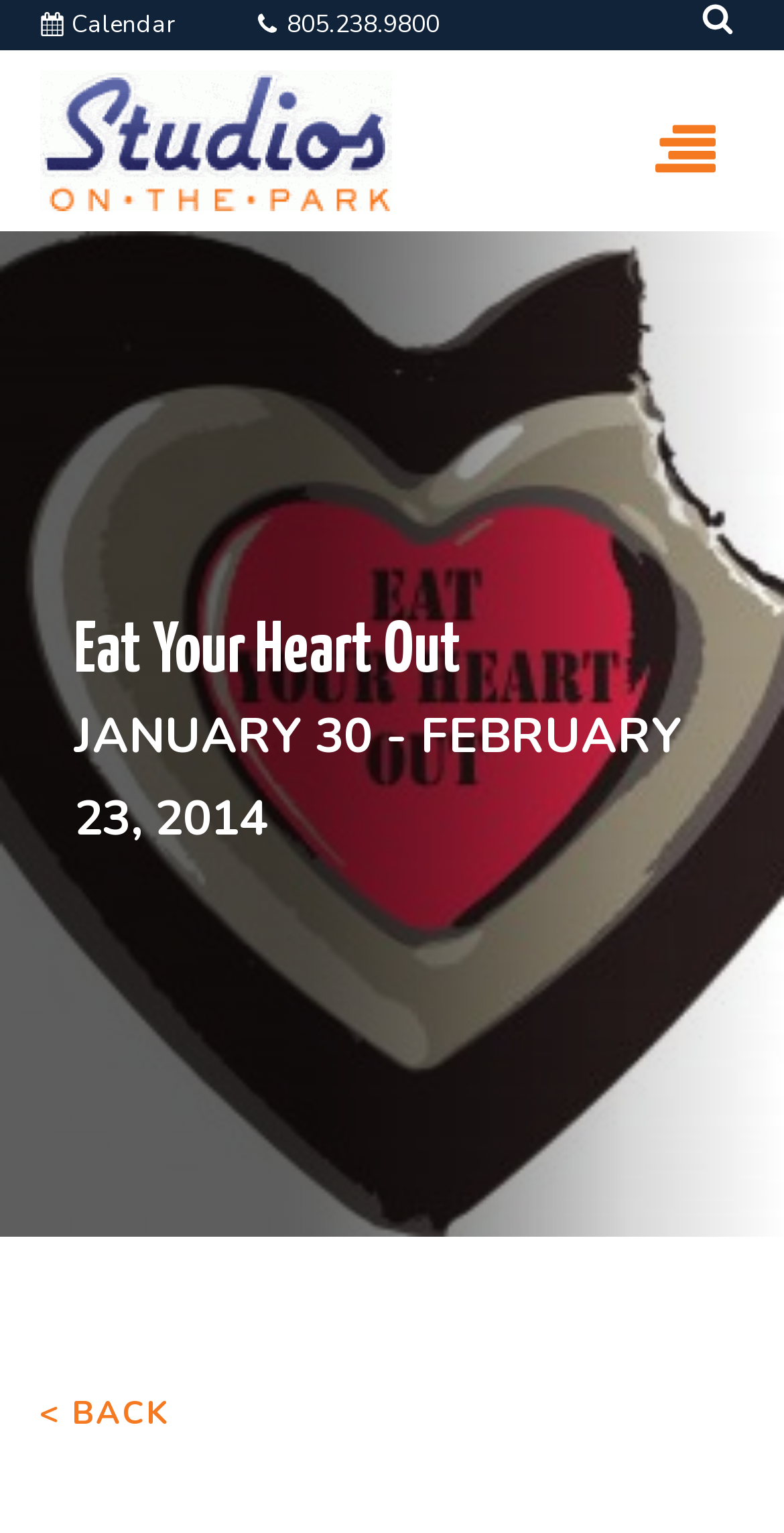By analyzing the image, answer the following question with a detailed response: What is the duration of the exhibition?

I found the duration of the exhibition by looking at the static text element that displays the dates 'JANUARY 30 - FEBRUARY 23, 2014'.